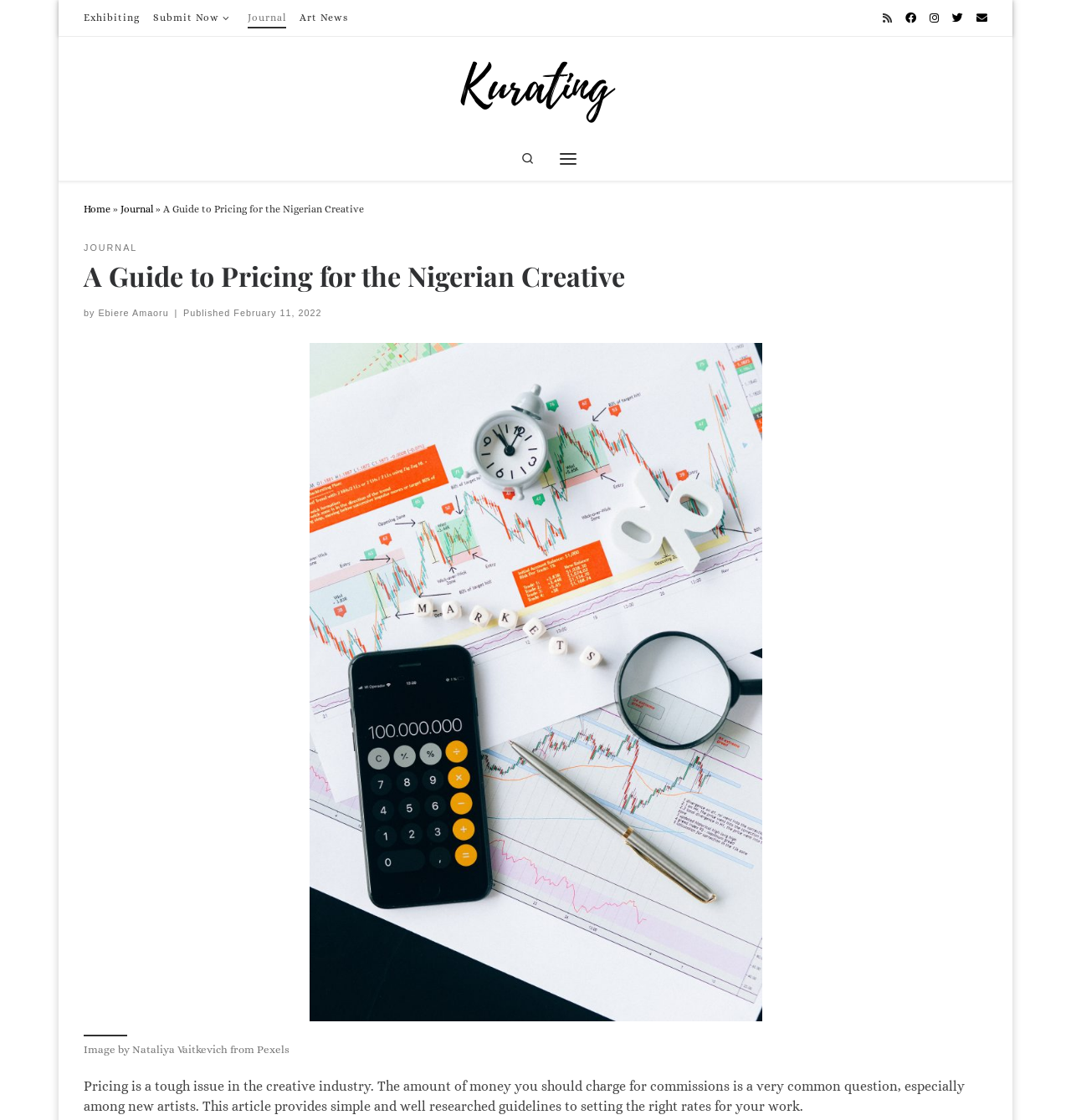Please identify the bounding box coordinates of the clickable area that will allow you to execute the instruction: "Click on the 'Exhibiting' link".

[0.075, 0.0, 0.134, 0.032]